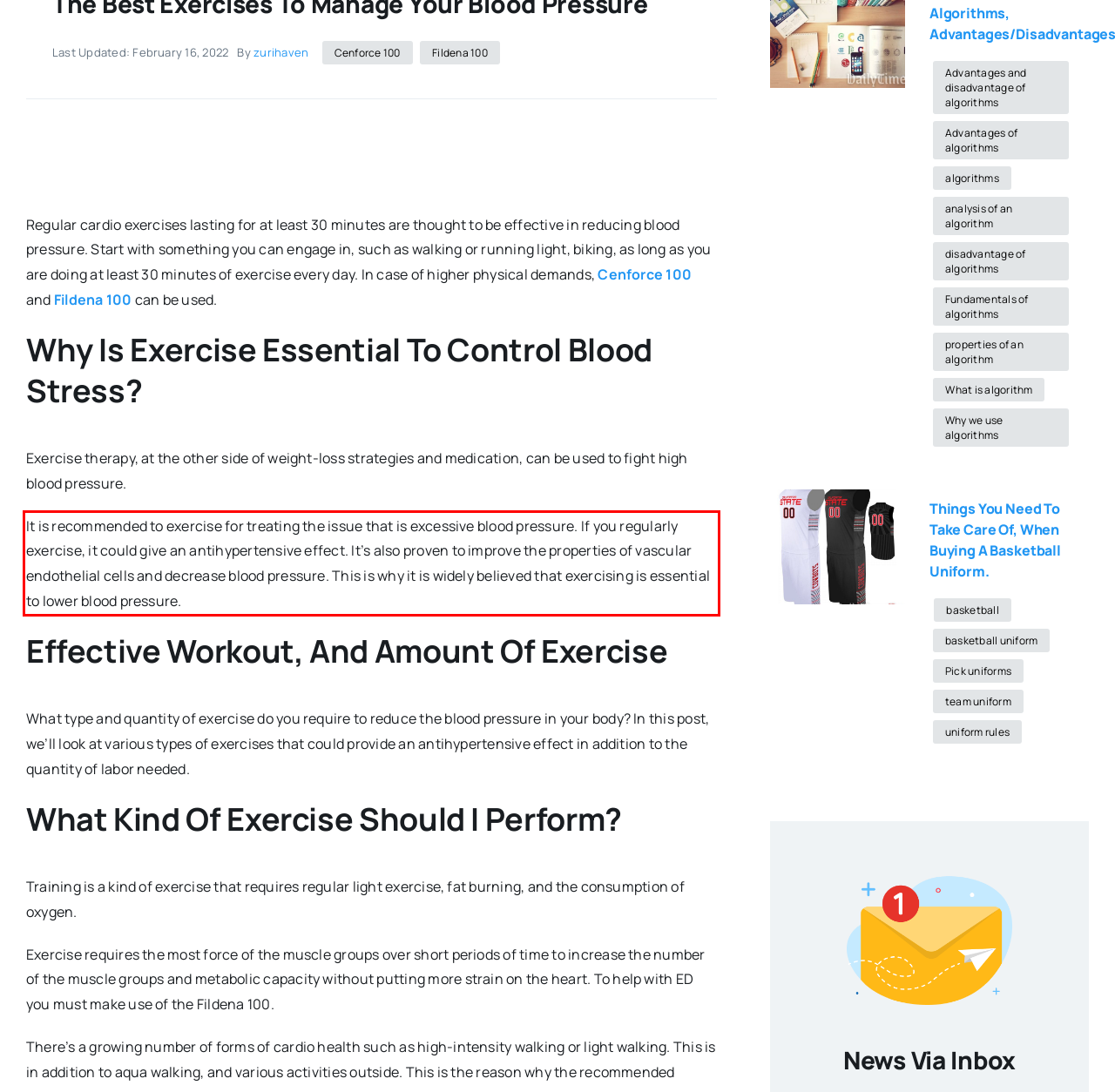Given a screenshot of a webpage, identify the red bounding box and perform OCR to recognize the text within that box.

It is recommended to exercise for treating the issue that is excessive blood pressure. If you regularly exercise, it could give an antihypertensive effect. It’s also proven to improve the properties of vascular endothelial cells and decrease blood pressure. This is why it is widely believed that exercising is essential to lower blood pressure.